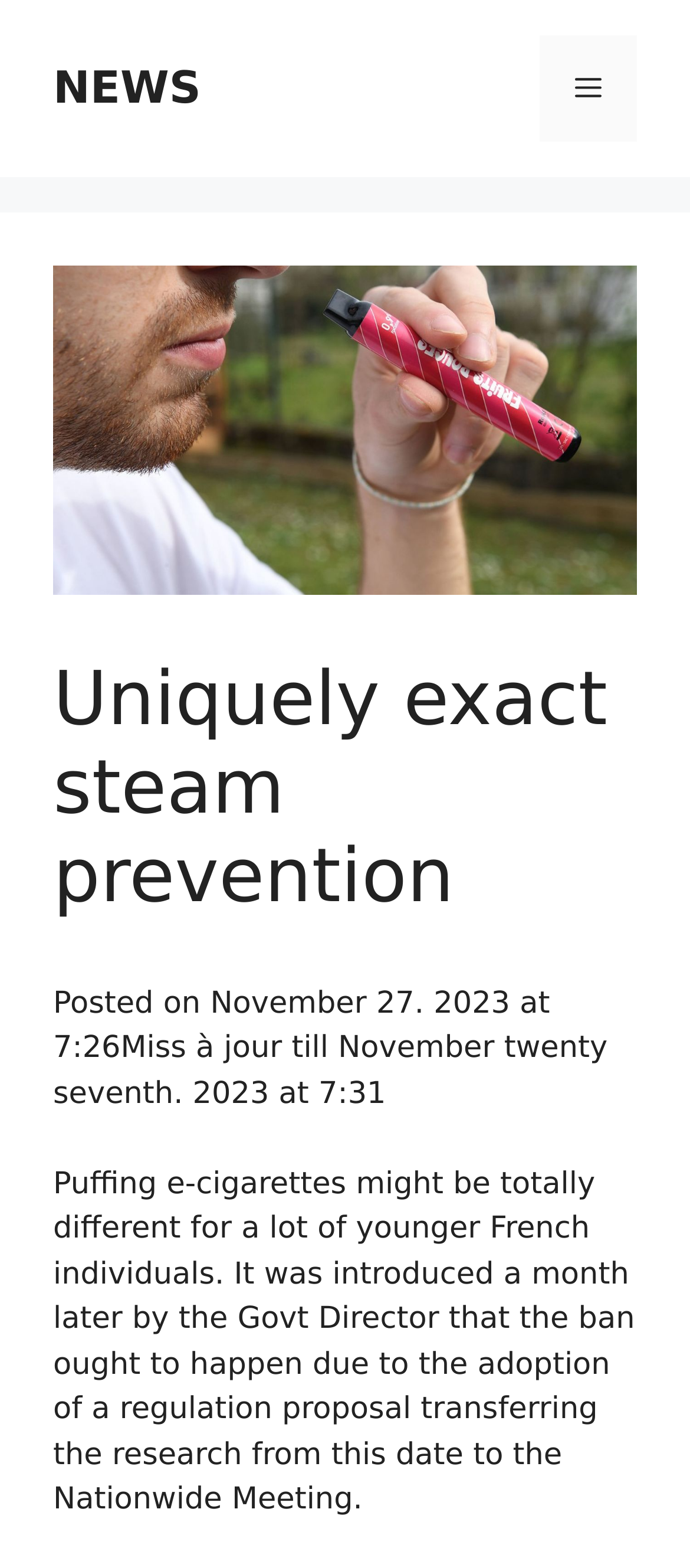Explain the webpage's design and content in an elaborate manner.

The webpage appears to be a news article page. At the top, there is a banner with the site's name, followed by a navigation menu on the right side, which can be toggled by a button labeled "Menu". Below the banner, there is a large image that takes up most of the width, depicting an e-cigarette. 

Above the image, there is a header section with a heading that reads "Uniquely exact steam prevention". Below the image, there are three blocks of text. The first block indicates the posting date and time, "Posted on November 27. 2023 at 7:26", and the second block shows the update date and time, "Miss à jour till November twenty seventh. 2023 at 7:31". The third and main block of text discusses the topic of e-cigarettes, specifically how they might be banned in France due to their popularity among young people.